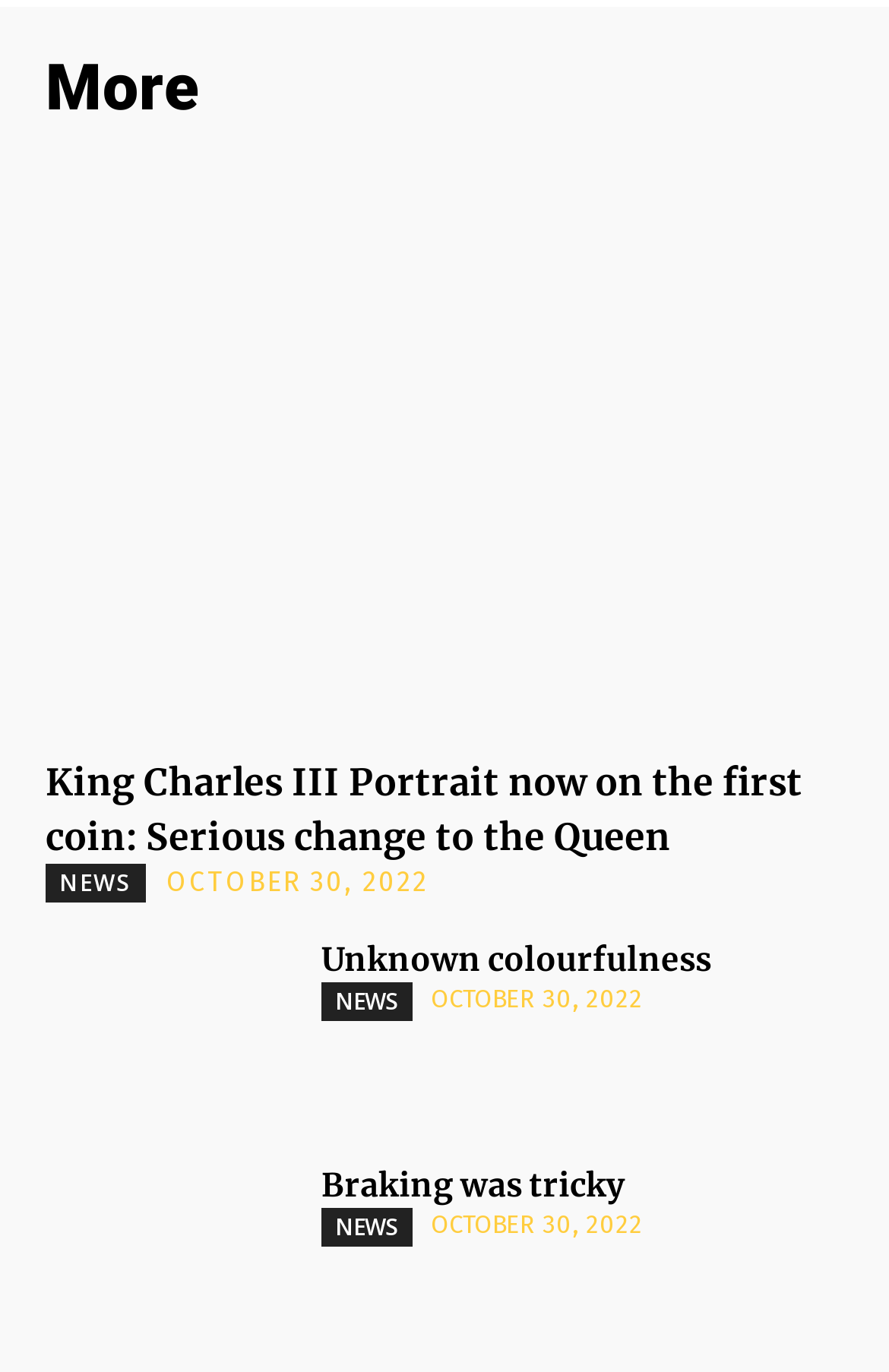Given the following UI element description: "stuff", find the bounding box coordinates in the webpage screenshot.

None